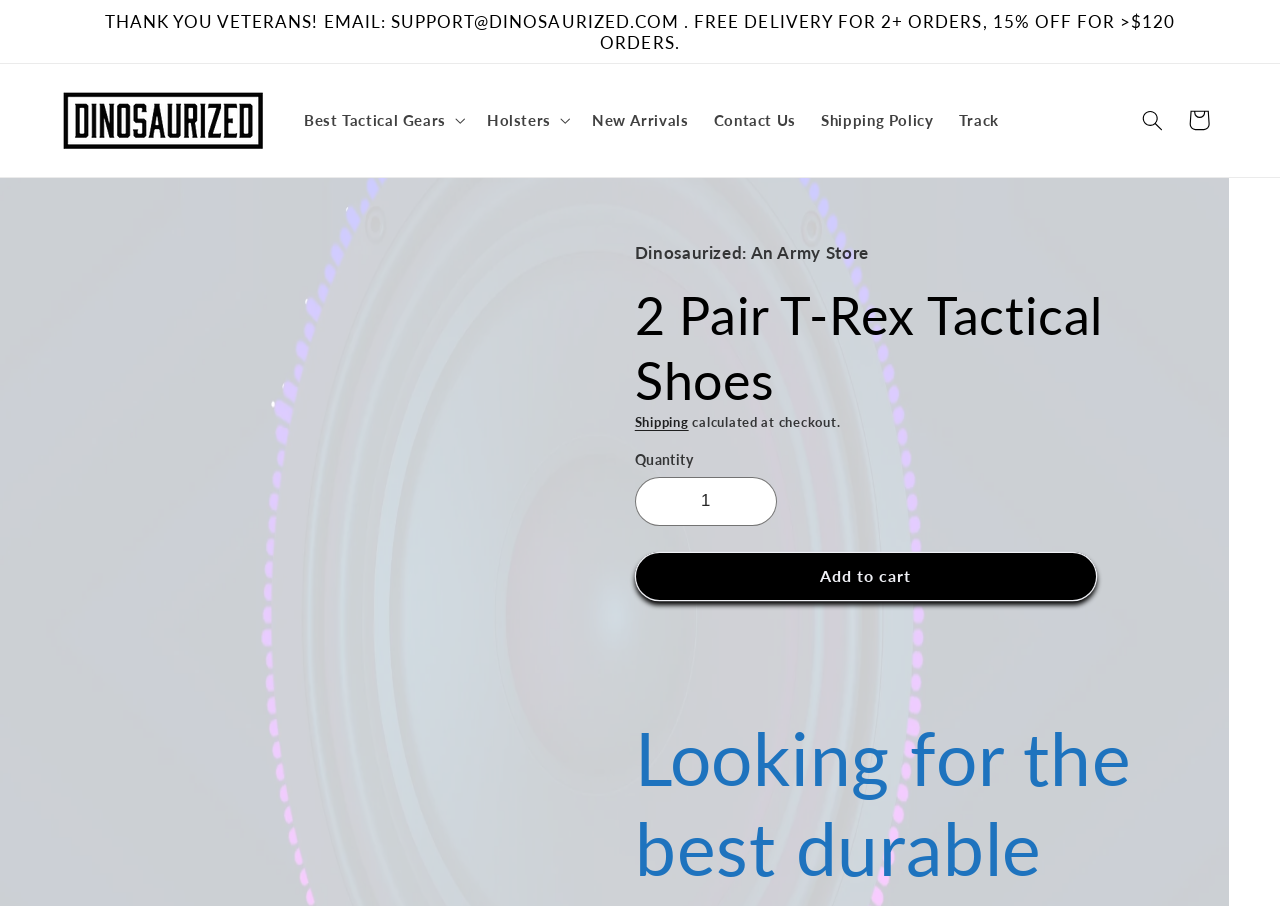Identify the bounding box for the element characterized by the following description: "parent_node: Best Tactical Gears".

[0.043, 0.093, 0.211, 0.173]